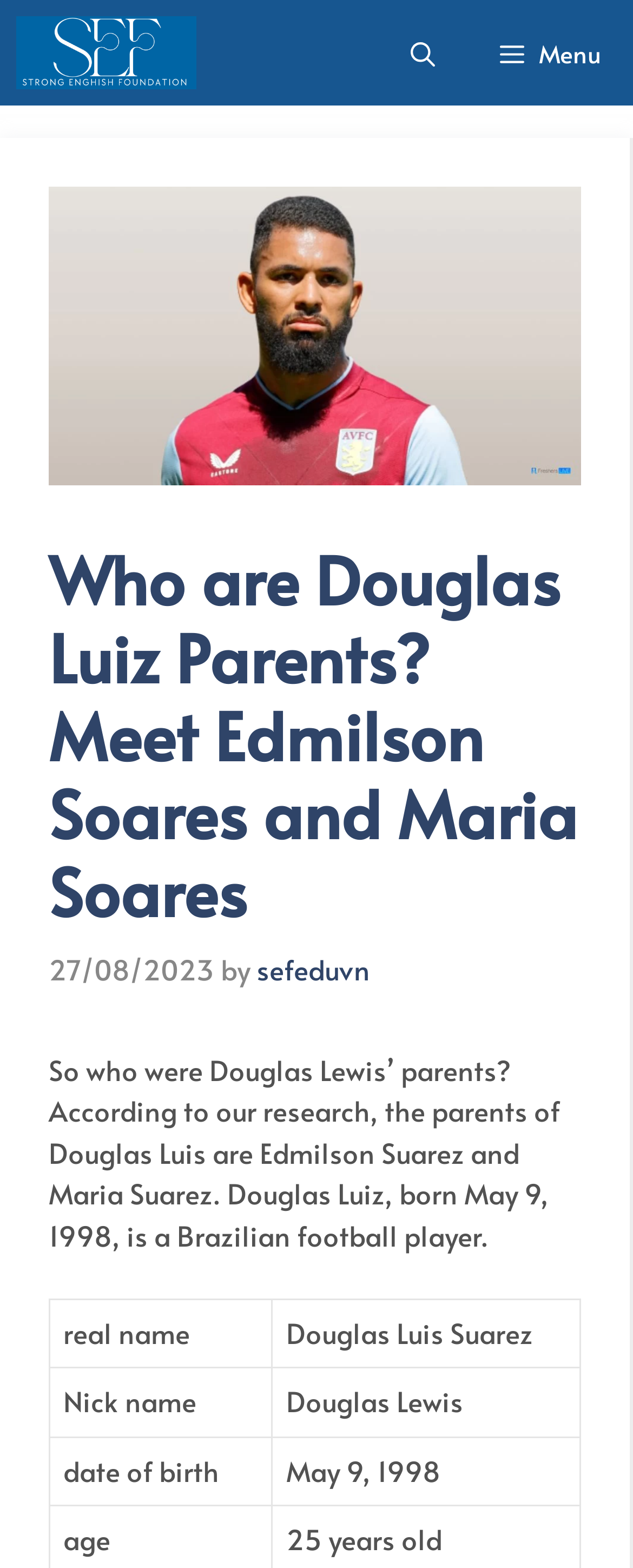Using the provided description: "aria-label="Open search"", find the bounding box coordinates of the corresponding UI element. The output should be four float numbers between 0 and 1, in the format [left, top, right, bottom].

[0.597, 0.0, 0.738, 0.067]